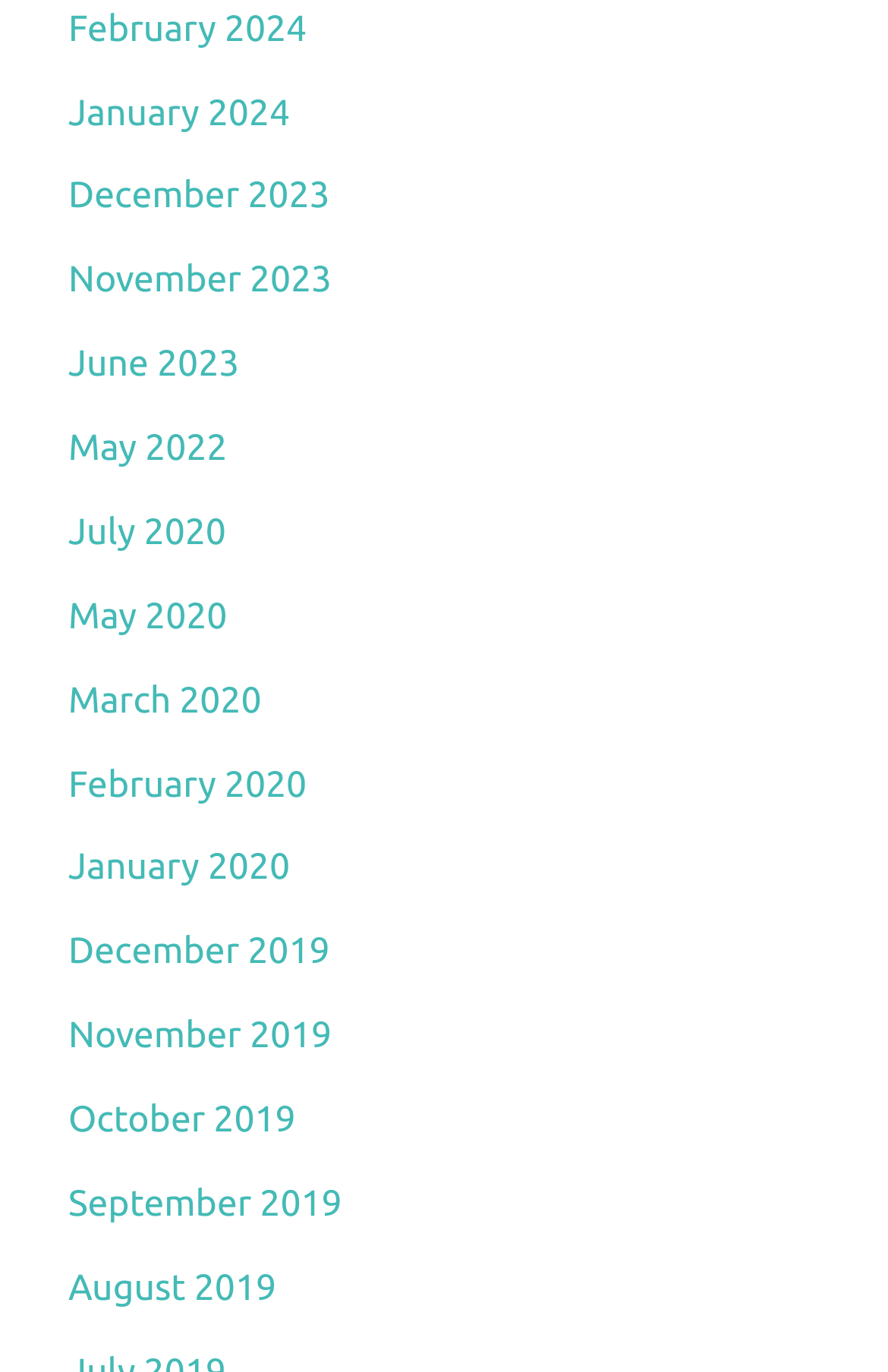Respond with a single word or short phrase to the following question: 
How many years are represented?

5